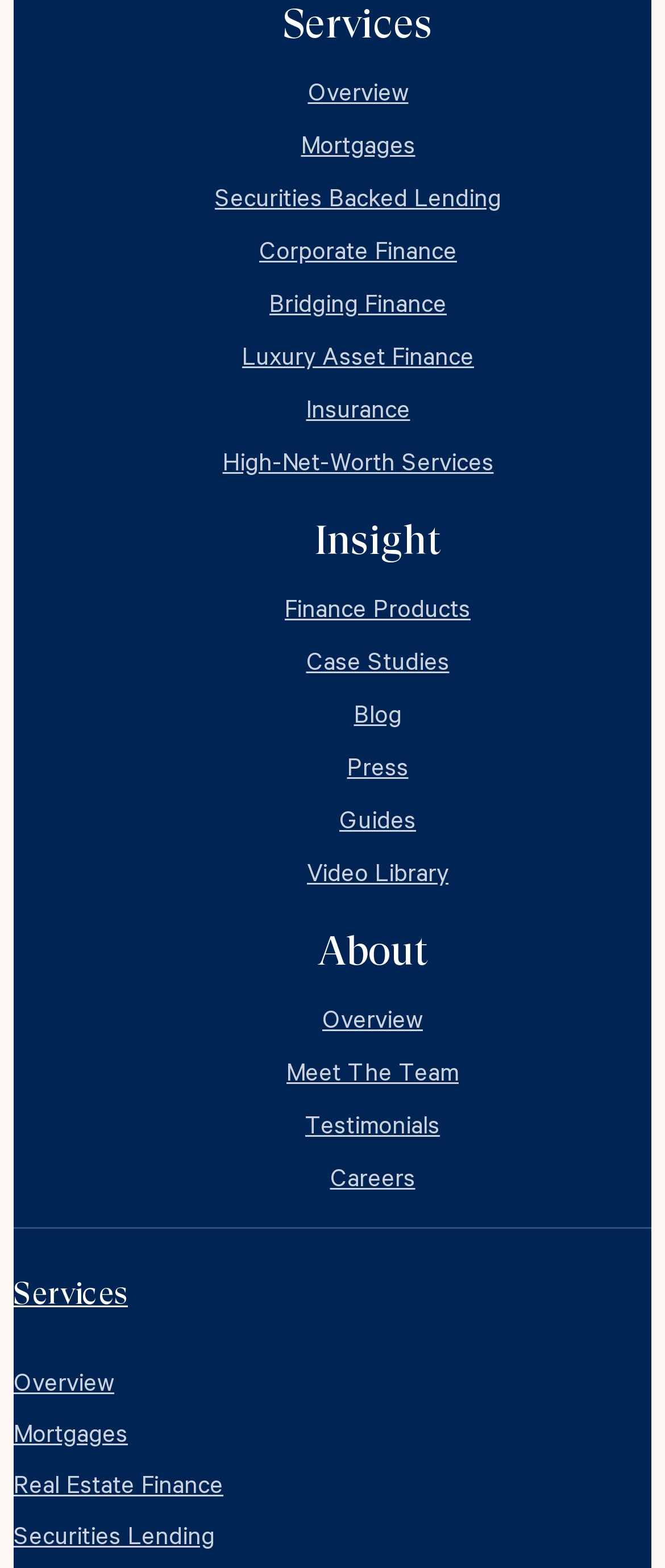Identify the bounding box for the given UI element using the description provided. Coordinates should be in the format (top-left x, top-left y, bottom-right x, bottom-right y) and must be between 0 and 1. Here is the description: What Is a Longshore Claim?

None